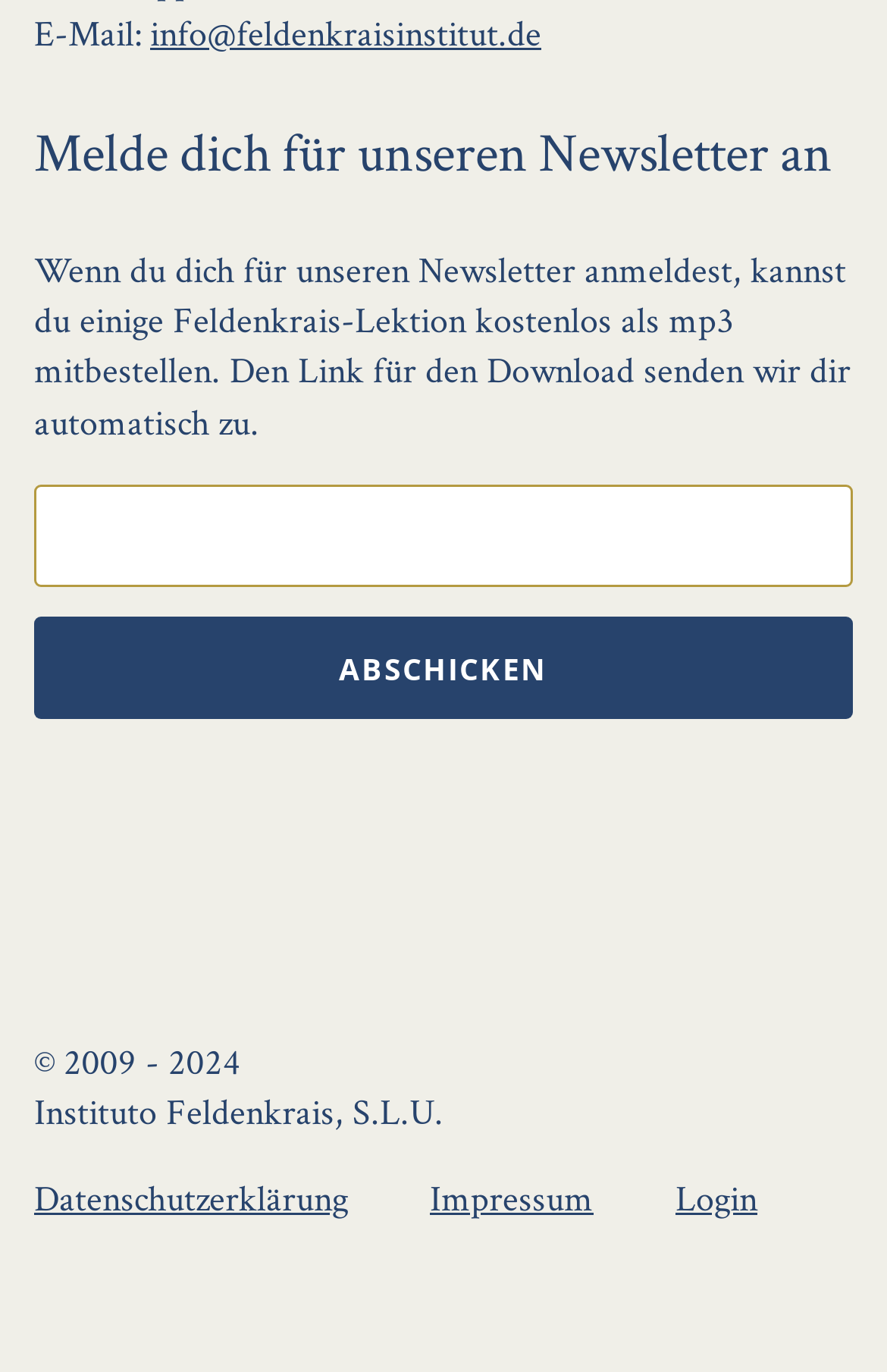Answer this question in one word or a short phrase: What is the purpose of submitting the form?

Get some Feldenkrais lessons as mp3